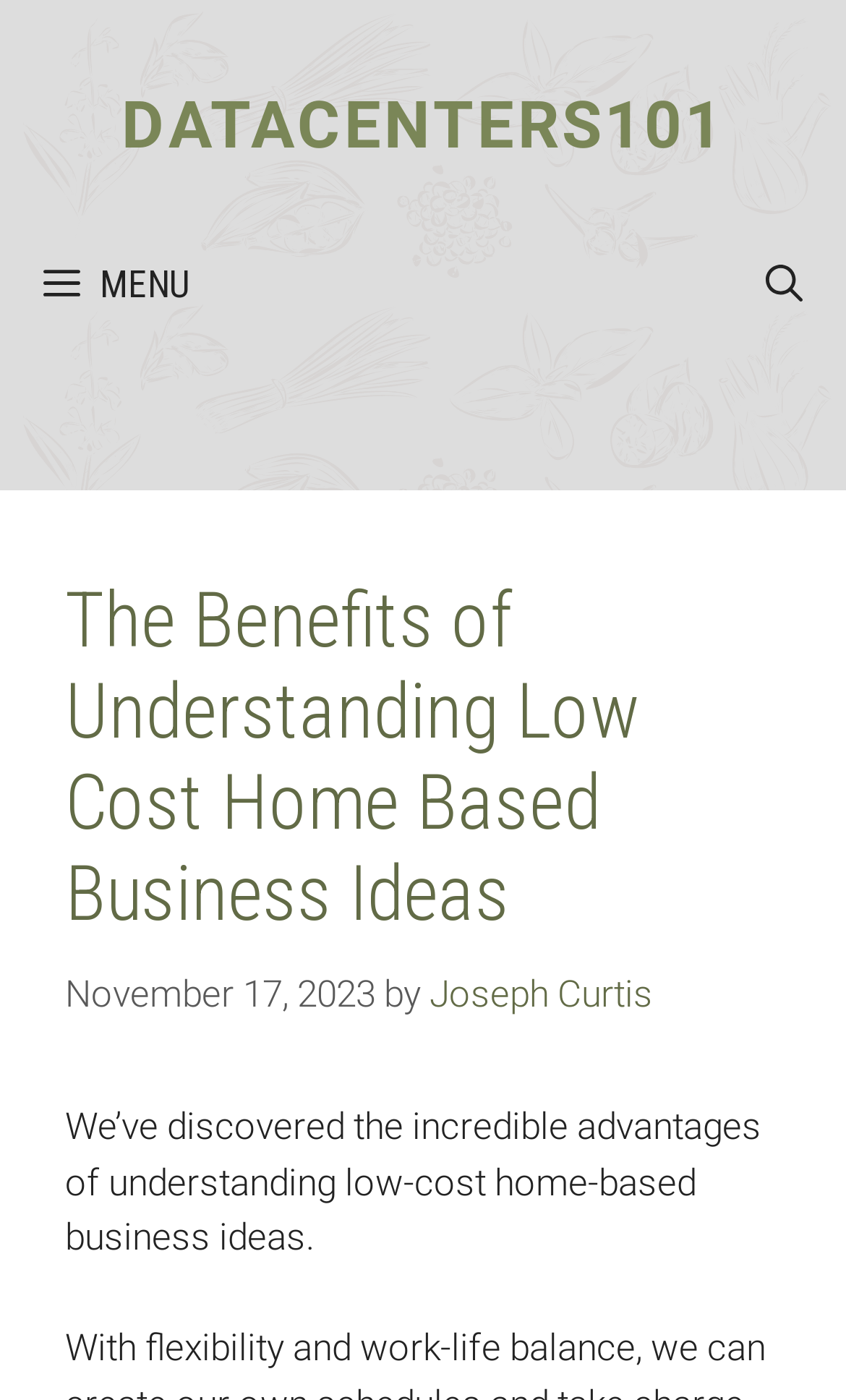Provide a brief response in the form of a single word or phrase:
Who is the author of the article?

Joseph Curtis